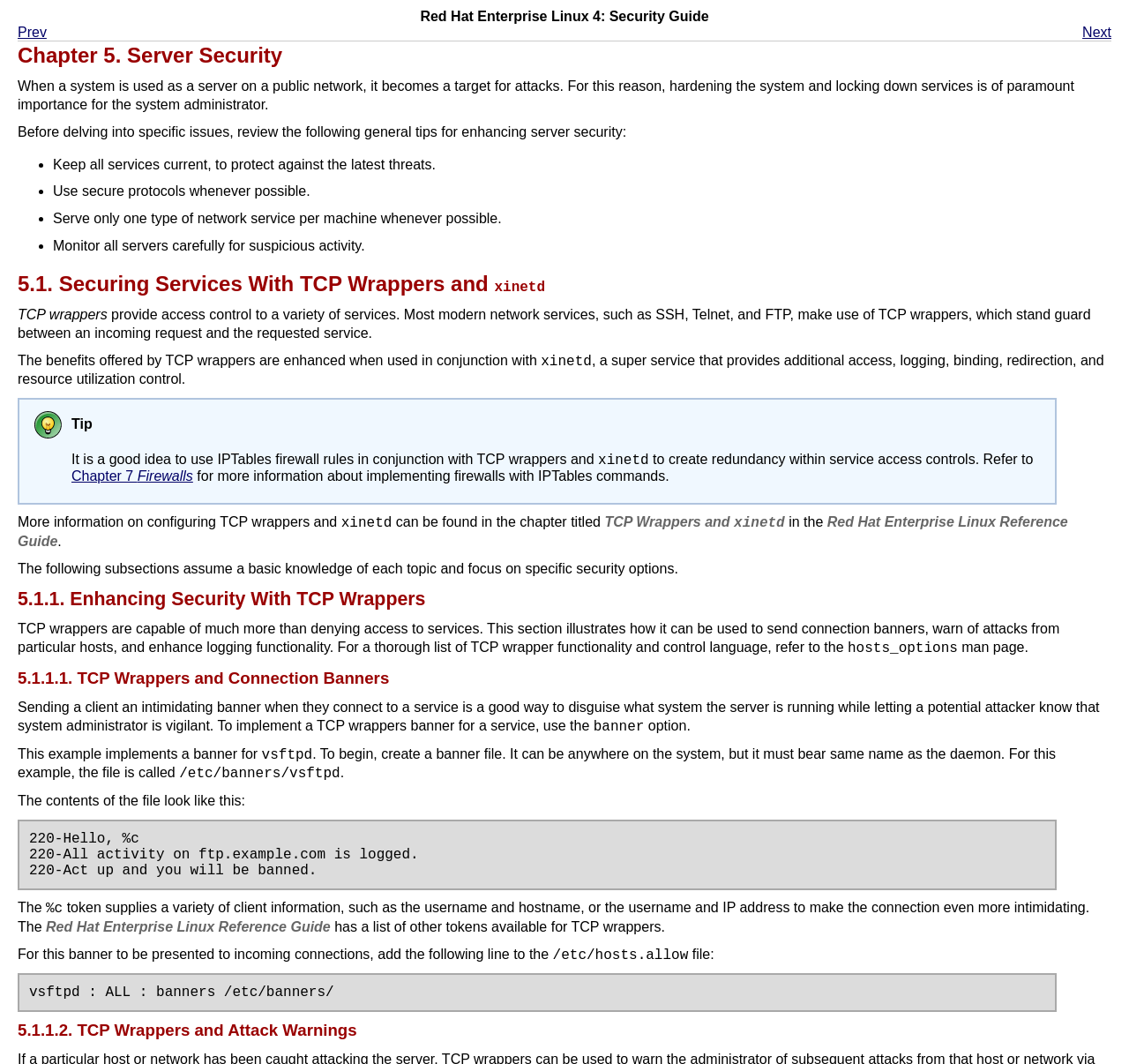Please respond to the question using a single word or phrase:
What is the purpose of sending a connection banner to clients?

Disguise the system and warn potential attackers